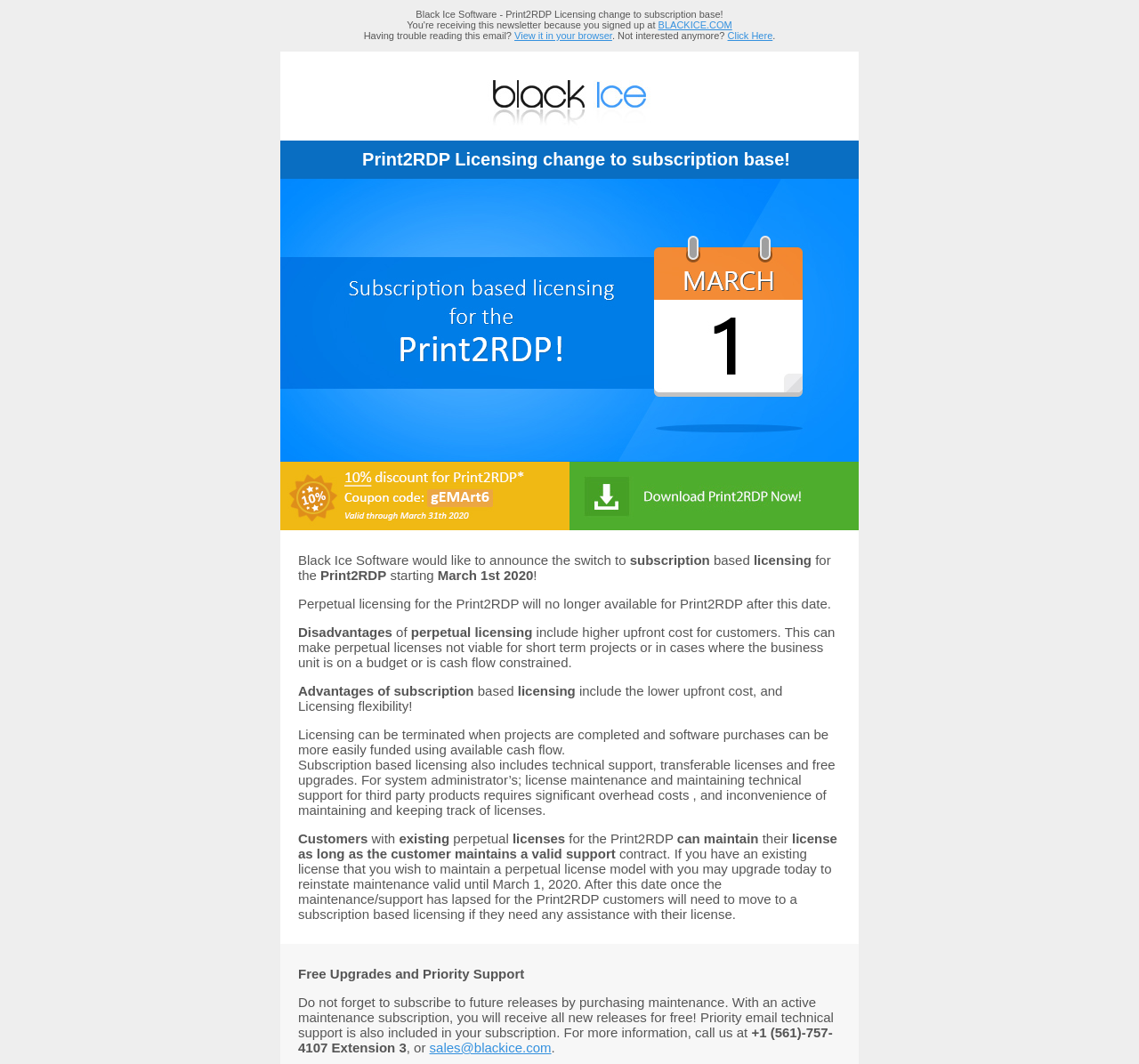Summarize the webpage with a detailed and informative caption.

The webpage appears to be a newsletter or announcement from Black Ice Software, specifically about the licensing change of their product Print2RDP to a subscription-based model. 

At the top, there is a header section with the title "Black Ice Software - Print2RDP Licensing change to subscription base!" and an image of the Black Ice Software logo. 

Below the header, there is a section with a brief introduction to the newsletter, including a link to the Black Ice Software website and options to view the email in a browser or unsubscribe. 

The main content of the newsletter is divided into sections, each with a clear heading or title. The first section announces the switch to subscription-based licensing for Print2RDP, starting from March 1st, 2020, and explains the disadvantages of perpetual licensing, such as higher upfront costs. 

The next section highlights the advantages of subscription-based licensing, including lower upfront costs, licensing flexibility, technical support, transferable licenses, and free upgrades. 

There is also a section that addresses system administrators, explaining the benefits of subscription-based licensing in terms of reduced overhead costs and inconvenience of maintaining and keeping track of licenses. 

The newsletter also informs customers with existing perpetual licenses that they can maintain their license as long as they have a valid support contract, and provides an option to upgrade and reinstate maintenance until March 1, 2020. 

Finally, there is a call-to-action section with a coupon code for a 10% discount and a "Download now!" button, accompanied by an image. The newsletter concludes with a contact email address, "sales@blackice.com", for further inquiries.